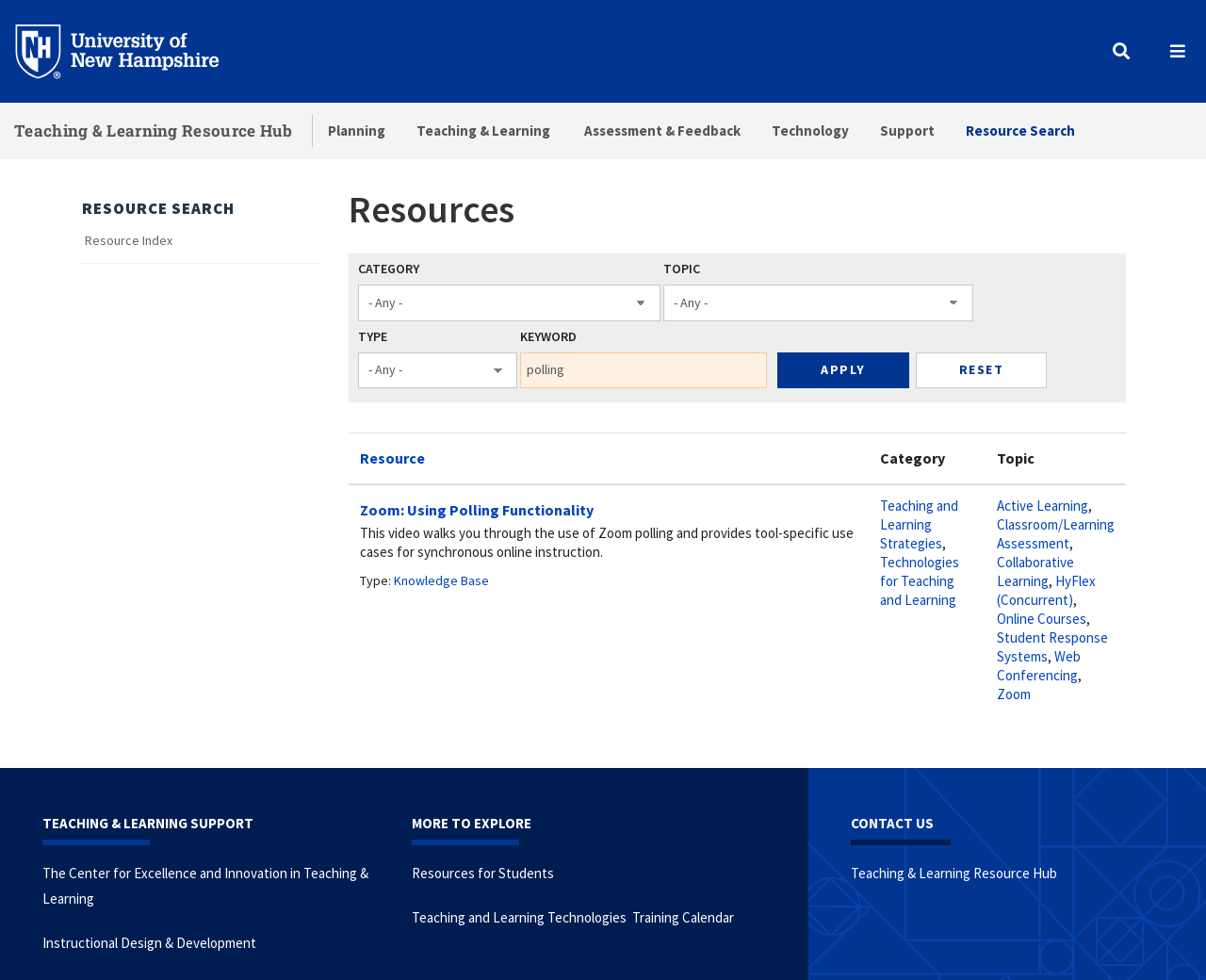Determine the bounding box coordinates of the element that should be clicked to execute the following command: "Select a topic".

[0.55, 0.291, 0.807, 0.328]